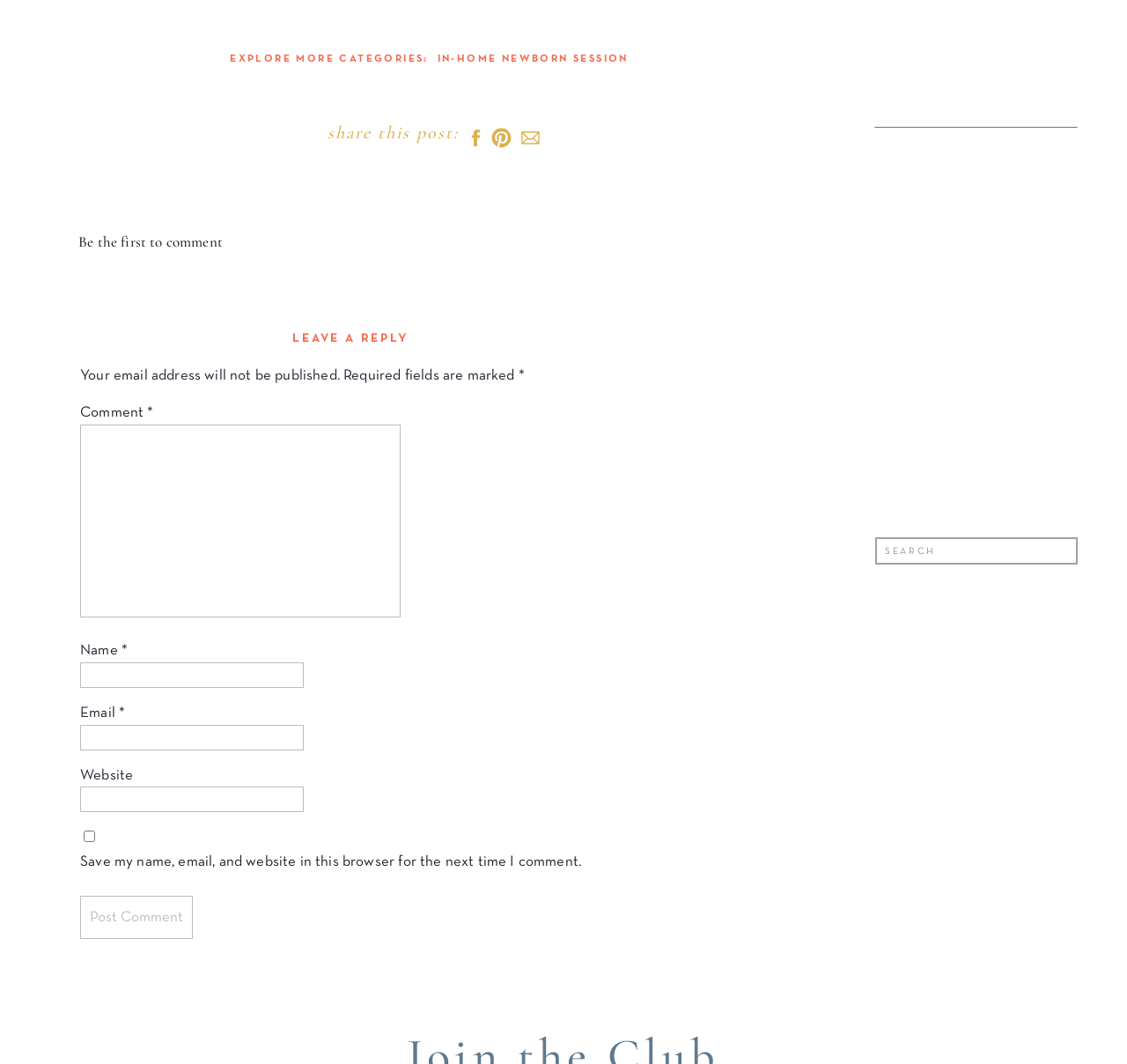Please specify the bounding box coordinates for the clickable region that will help you carry out the instruction: "Share this post".

[0.29, 0.115, 0.407, 0.135]